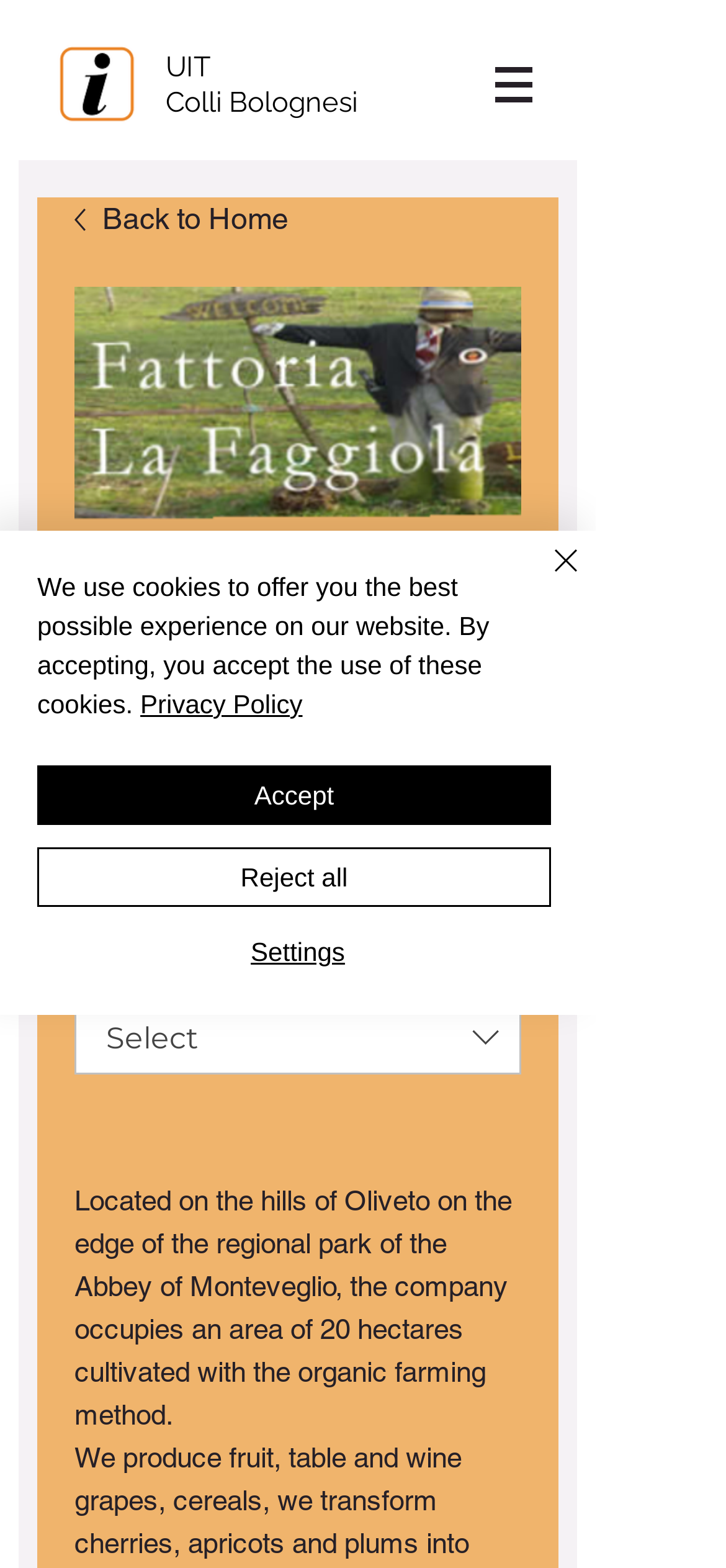What is the type of content on the webpage? Based on the image, give a response in one word or a short phrase.

Informational